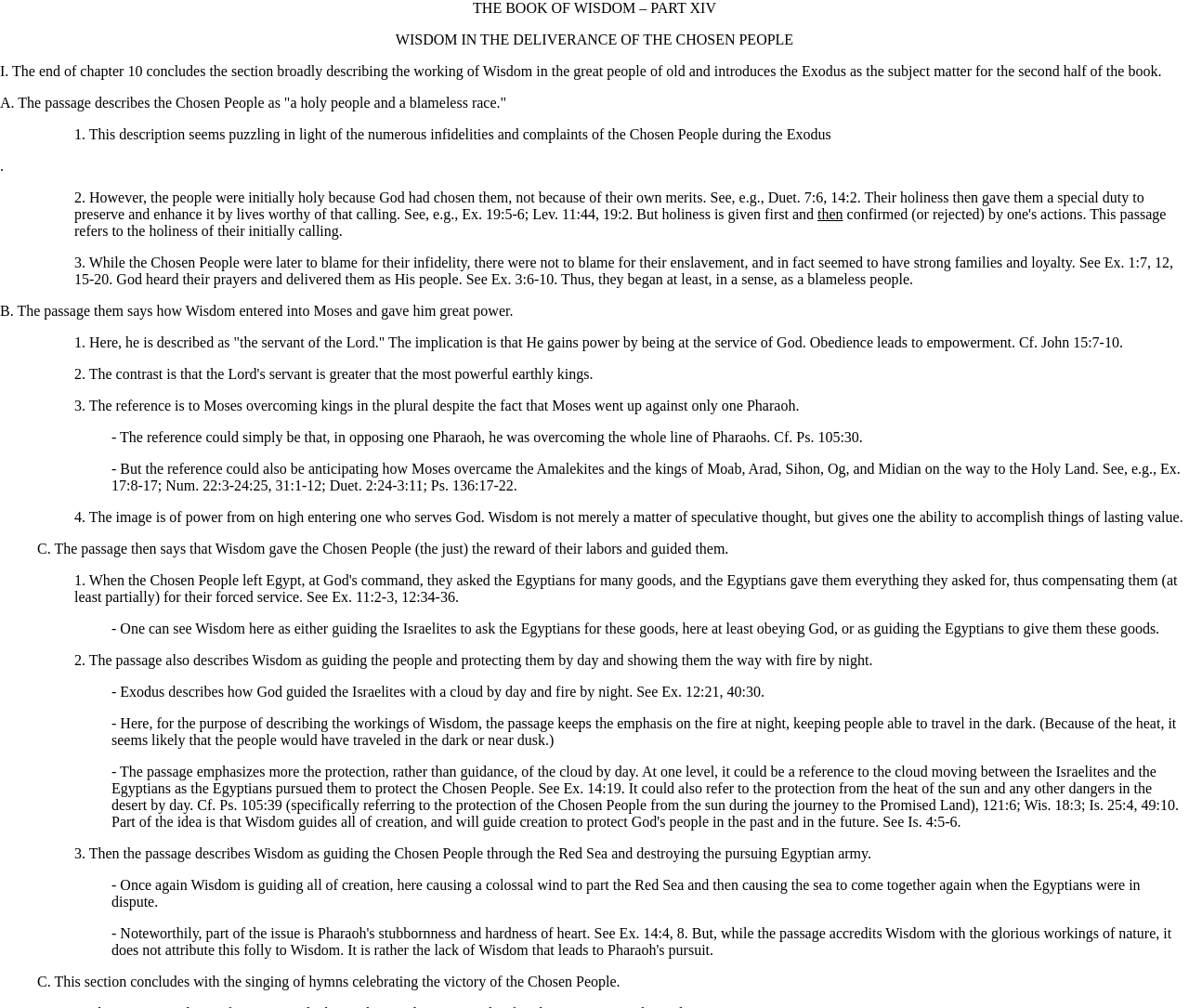Provide a single word or phrase to answer the given question: 
What guided the Israelites by day and night?

A cloud by day and fire by night